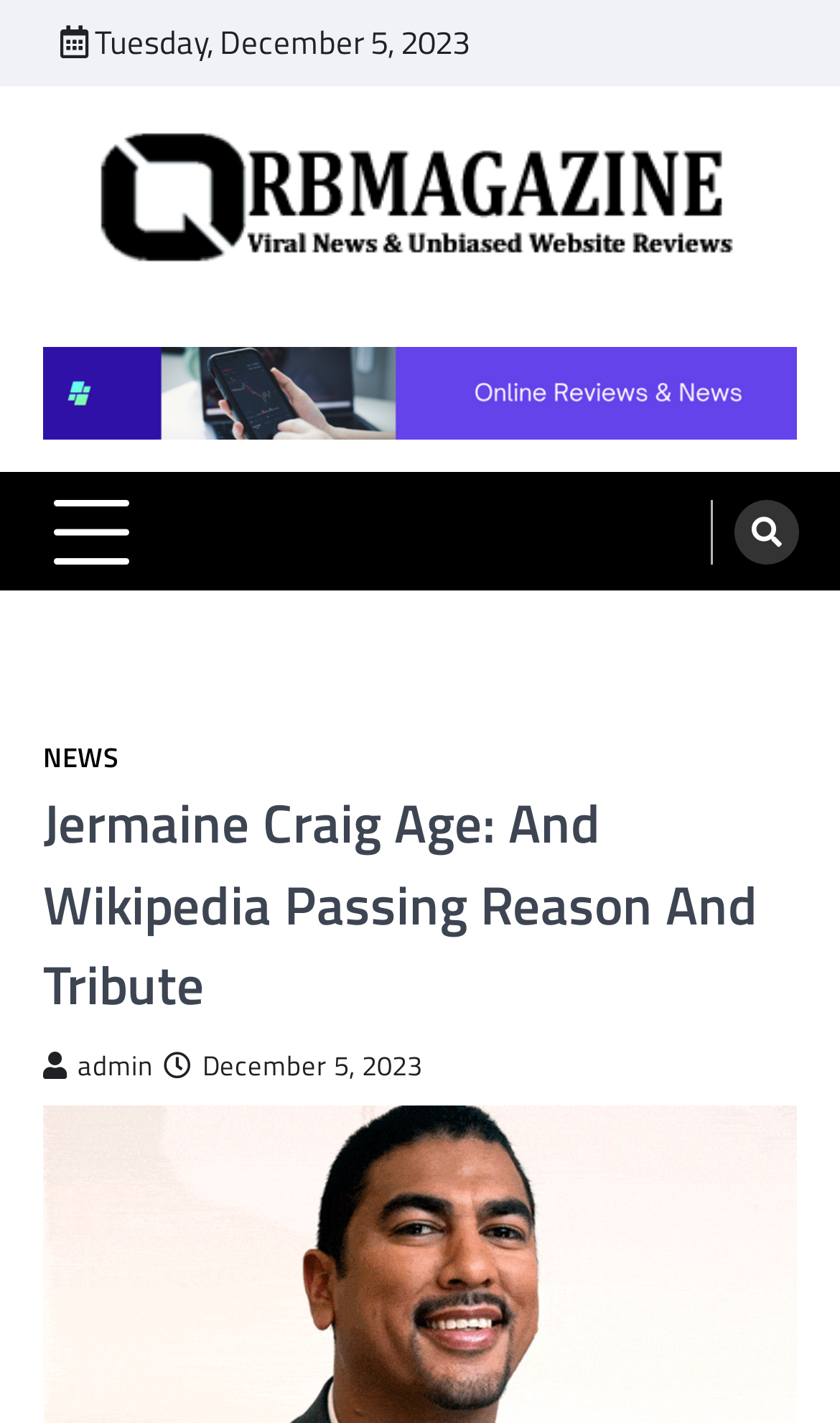Generate a comprehensive description of the contents of the webpage.

The webpage appears to be a news article or blog post about Jermaine Craig's age and passing reason. At the top left, there is a date displayed as "Tuesday, December 5, 2023". Below the date, there is a link to "Orbmagazine – Online Shopping Review & Latest News" with an accompanying image. The link is repeated as a heading, and there is also a static text "Online Shopping & Latest General News" nearby.

On the right side of the page, there is an advertisement image. Below the advertisement, there is an expandable button, and a link with a search icon. The search icon is located near the top right corner of the page.

The main content of the page is headed by a title "Jermaine Craig Age: And Wikipedia Passing Reason And Tribute", which is located roughly in the middle of the page. Below the title, there are several links, including one to "NEWS" and another with an admin icon. There is also a link with a calendar icon, which displays the current date, "December 5, 2023".